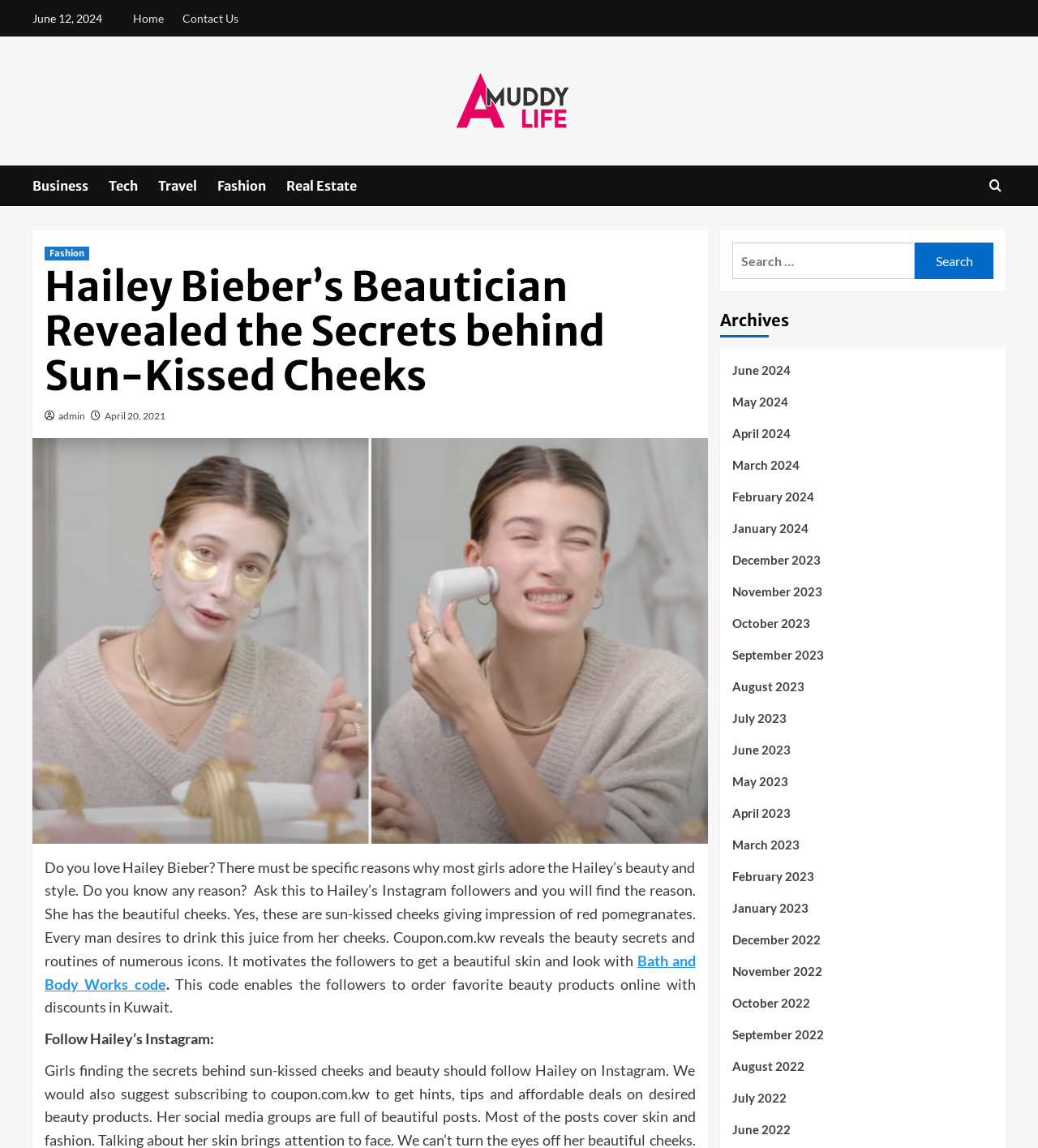Please specify the bounding box coordinates in the format (top-left x, top-left y, bottom-right x, bottom-right y), with values ranging from 0 to 1. Identify the bounding box for the UI component described as follows: Fashion

[0.209, 0.144, 0.276, 0.18]